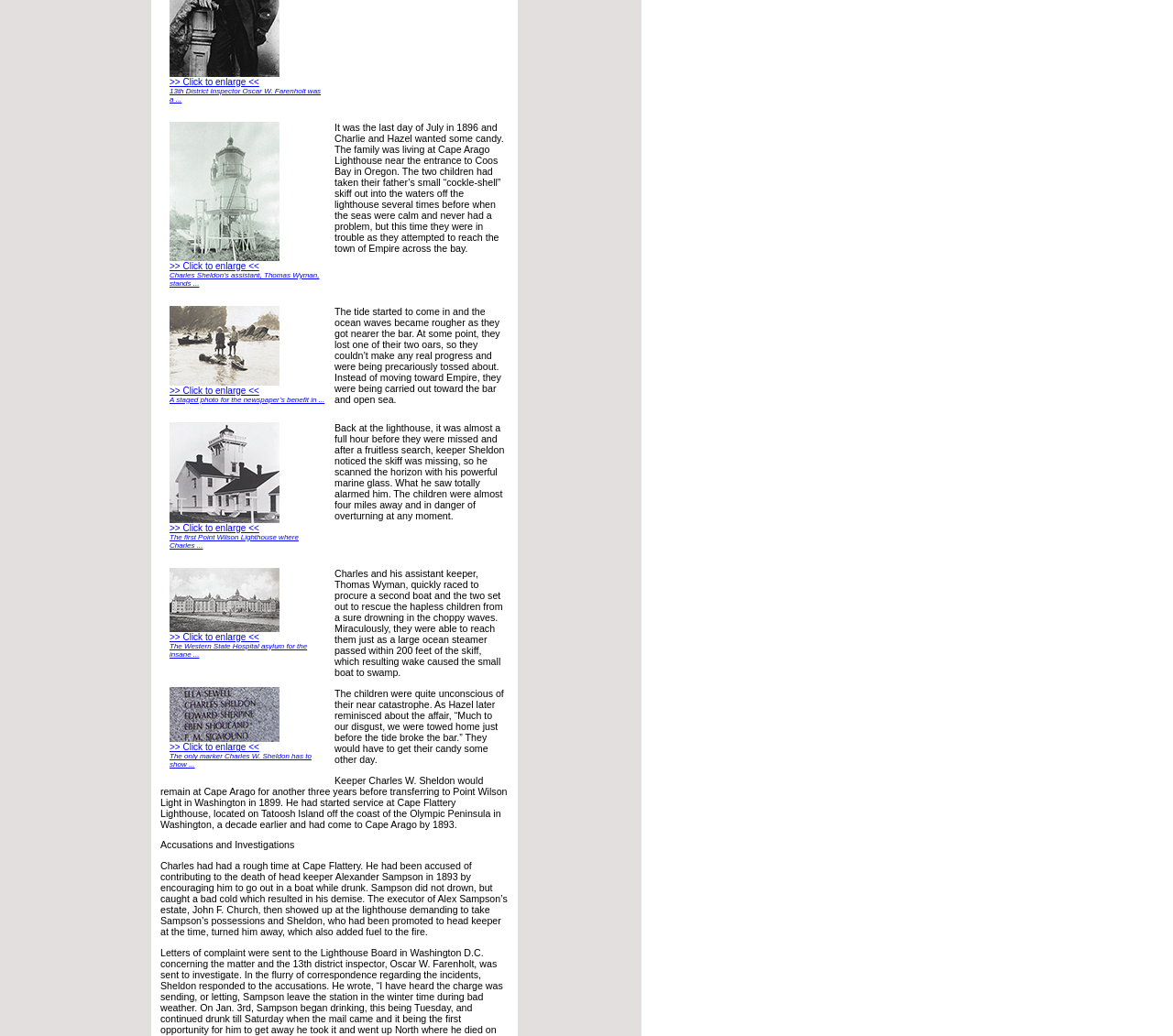From the webpage screenshot, predict the bounding box coordinates (top-left x, top-left y, bottom-right x, bottom-right y) for the UI element described here: >> Click to enlarge <<

[0.145, 0.374, 0.221, 0.382]